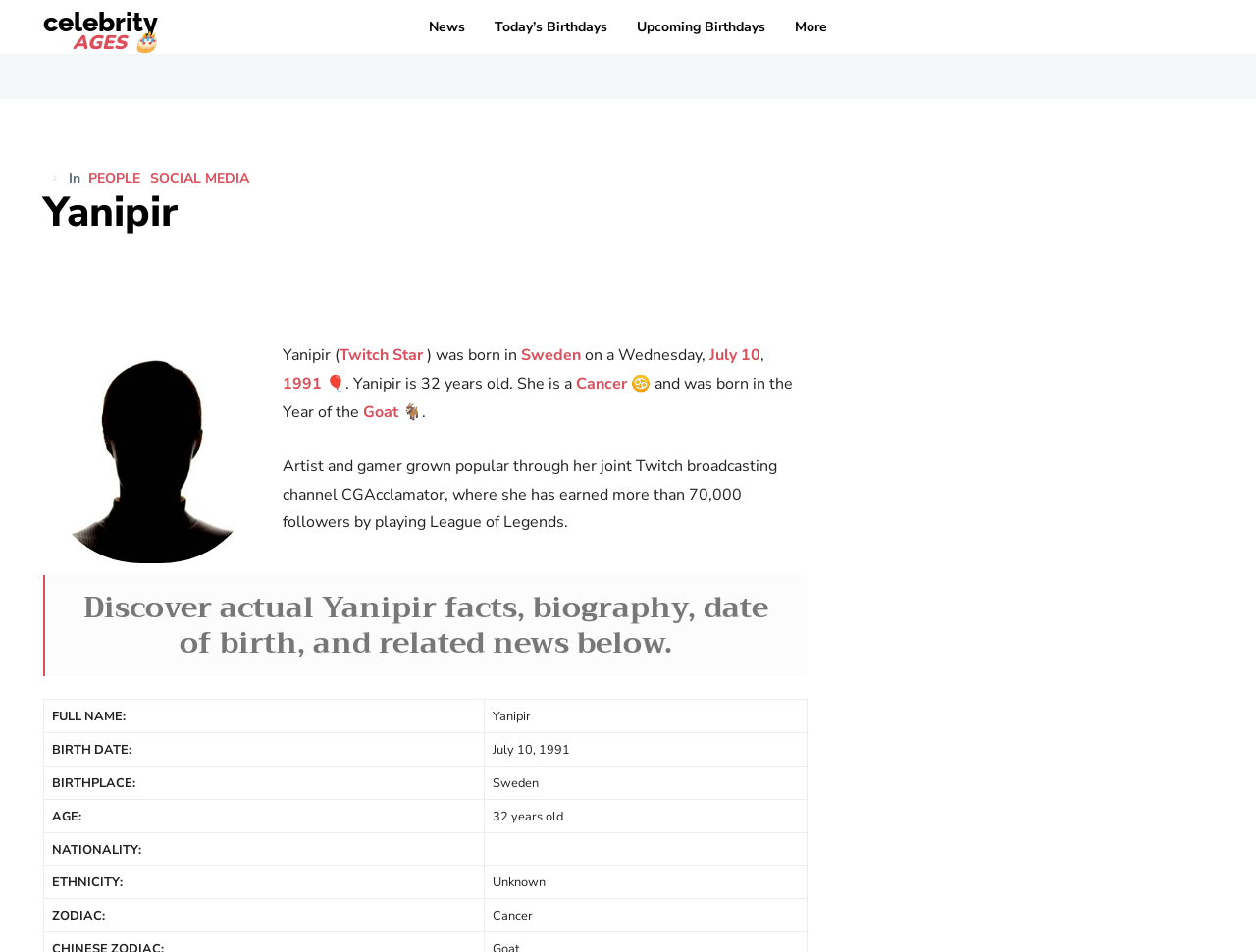Pinpoint the bounding box coordinates of the element that must be clicked to accomplish the following instruction: "Check Yanipir's zodiac sign". The coordinates should be in the format of four float numbers between 0 and 1, i.e., [left, top, right, bottom].

[0.459, 0.392, 0.499, 0.415]